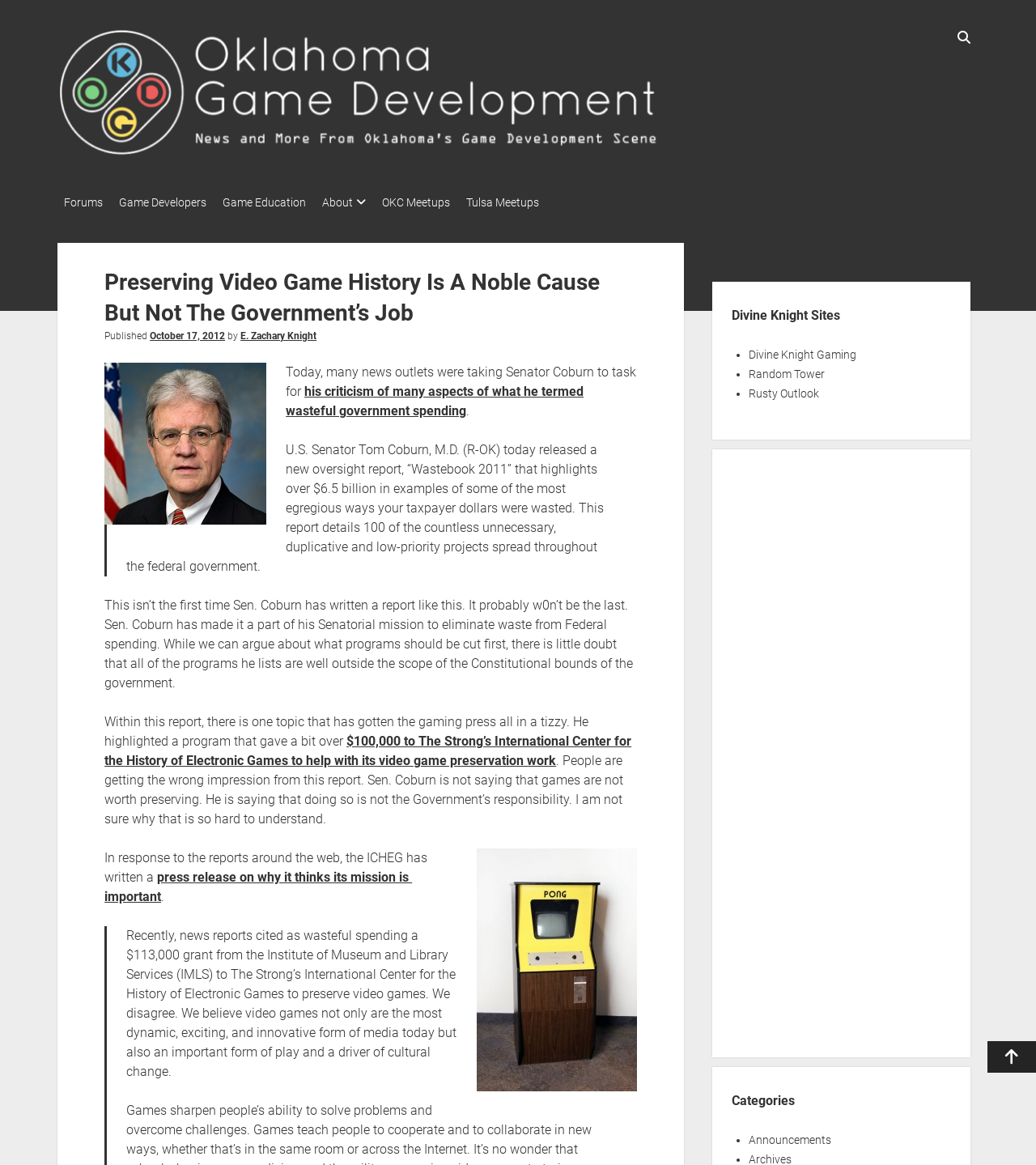Identify the bounding box coordinates of the clickable region required to complete the instruction: "Scroll to the top". The coordinates should be given as four float numbers within the range of 0 and 1, i.e., [left, top, right, bottom].

[0.953, 0.894, 1.0, 0.921]